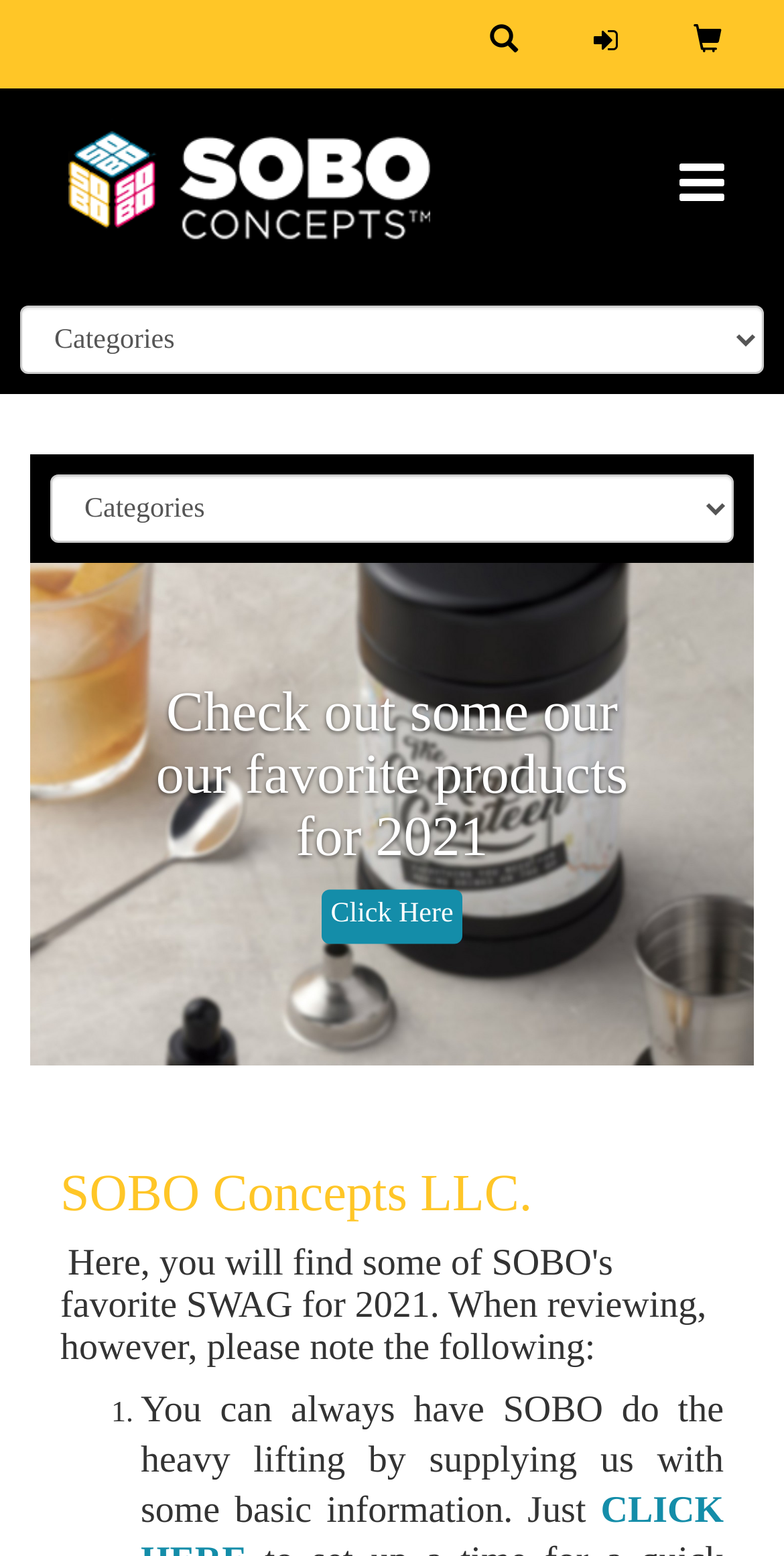Give a concise answer using only one word or phrase for this question:
What is the purpose of the button with a toggle navigation icon?

Toggle navigation